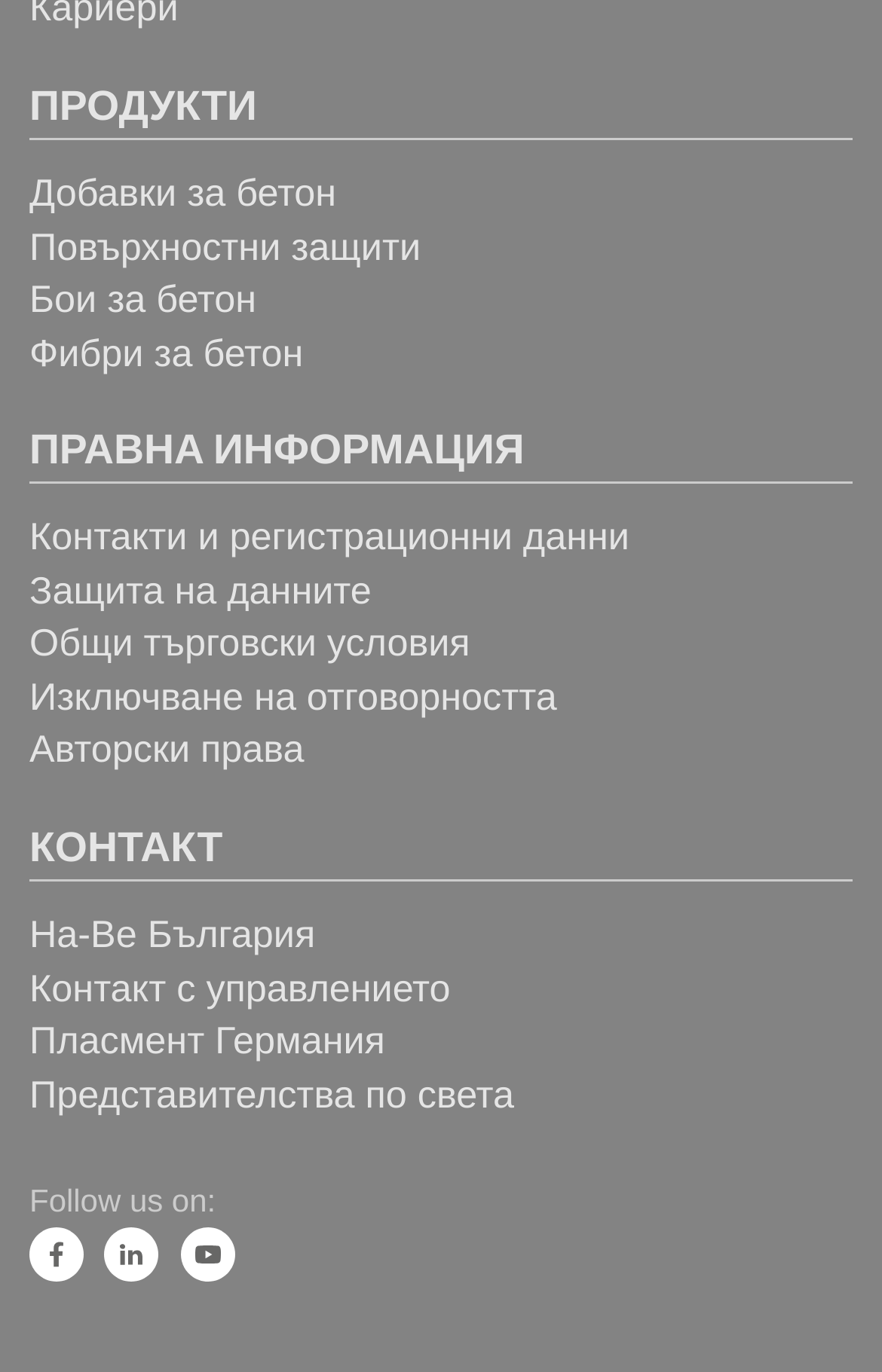Identify the bounding box coordinates for the element that needs to be clicked to fulfill this instruction: "Follow Ha-Be България". Provide the coordinates in the format of four float numbers between 0 and 1: [left, top, right, bottom].

[0.033, 0.666, 0.357, 0.697]